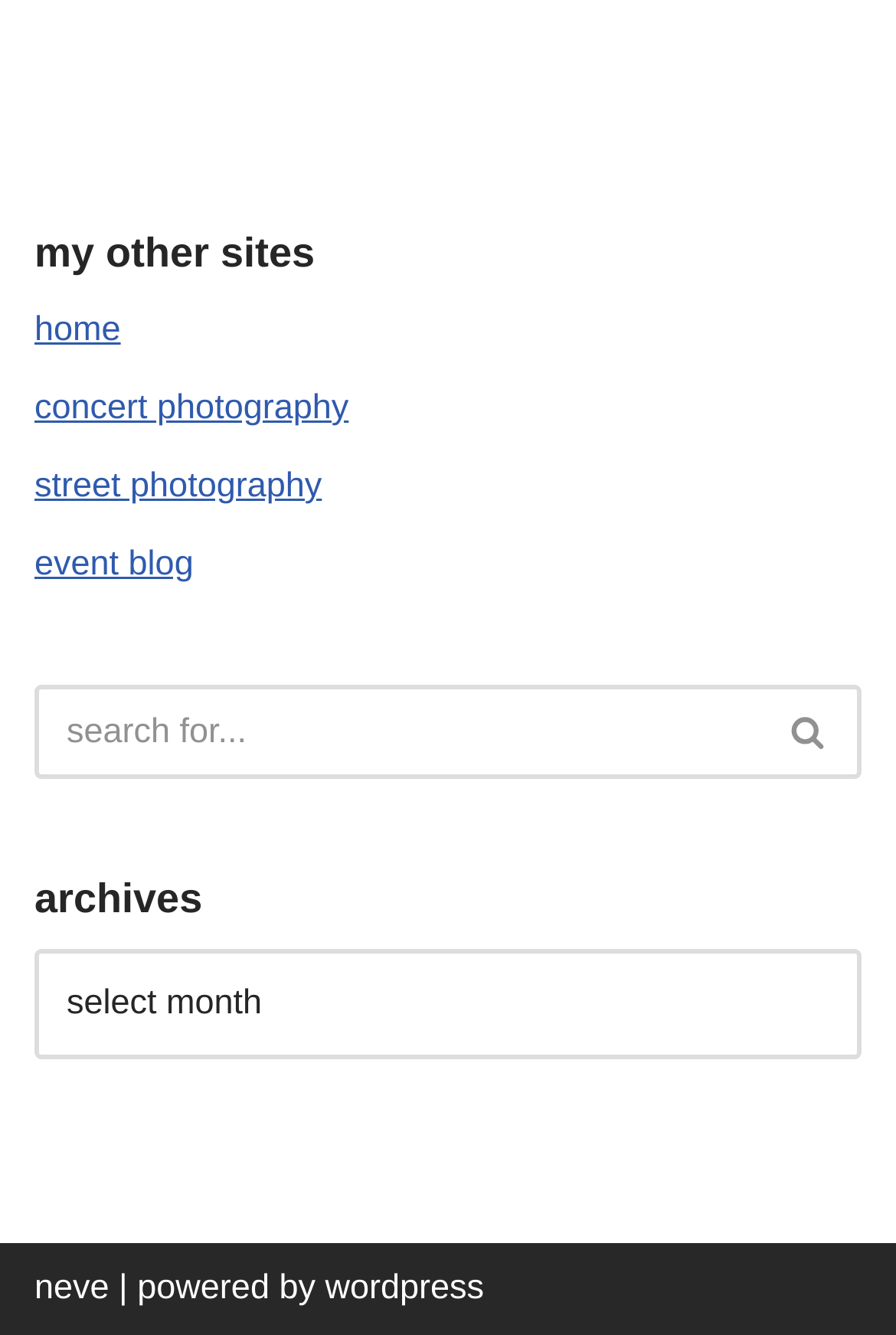Determine the bounding box coordinates in the format (top-left x, top-left y, bottom-right x, bottom-right y). Ensure all values are floating point numbers between 0 and 1. Identify the bounding box of the UI element described by: parent_node: search for... aria-label="Search"

[0.846, 0.513, 0.962, 0.583]